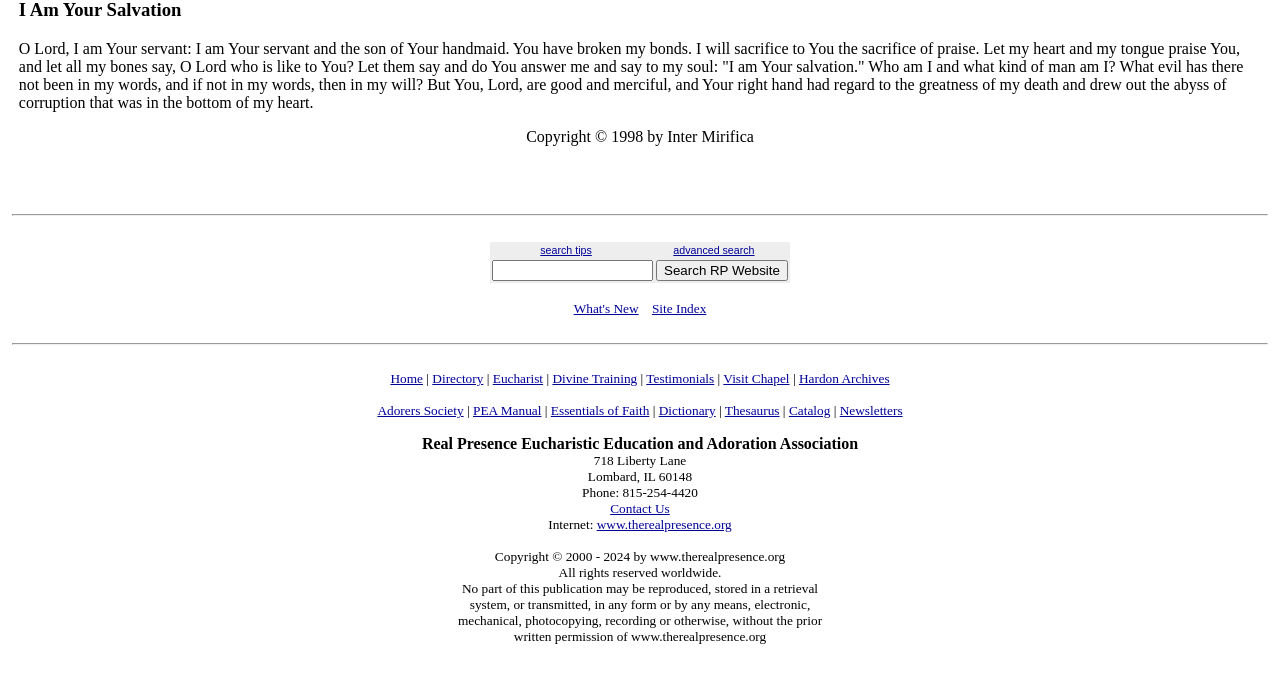Using the provided description parent_node: Video aria-describedby="purpose-item-video-description", find the bounding box coordinates for the UI element. Provide the coordinates in (top-left x, top-left y, bottom-right x, bottom-right y) format, ensuring all values are between 0 and 1.

None